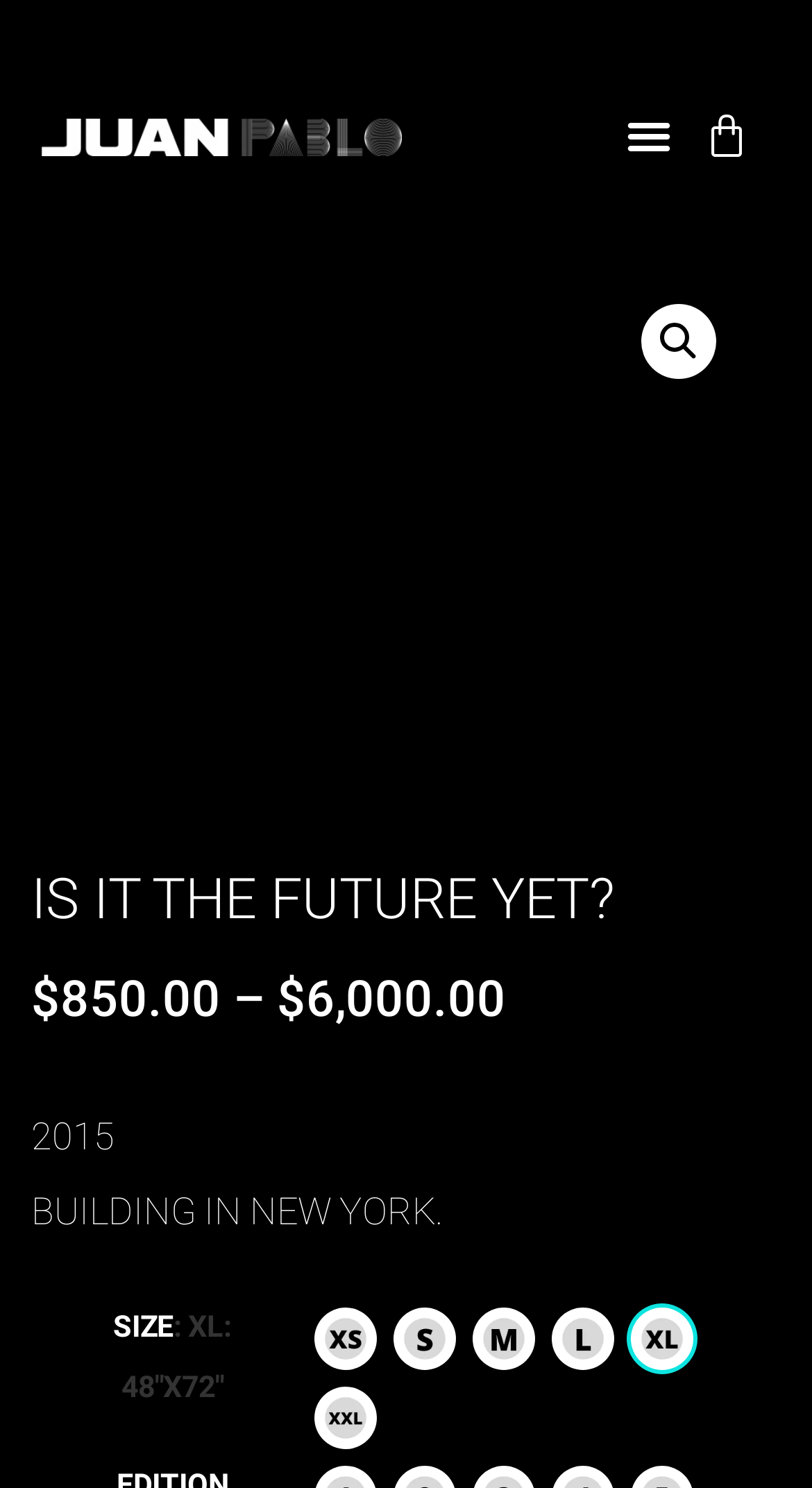Identify the bounding box coordinates for the element you need to click to achieve the following task: "View cart". Provide the bounding box coordinates as four float numbers between 0 and 1, in the form [left, top, right, bottom].

[0.841, 0.061, 0.949, 0.121]